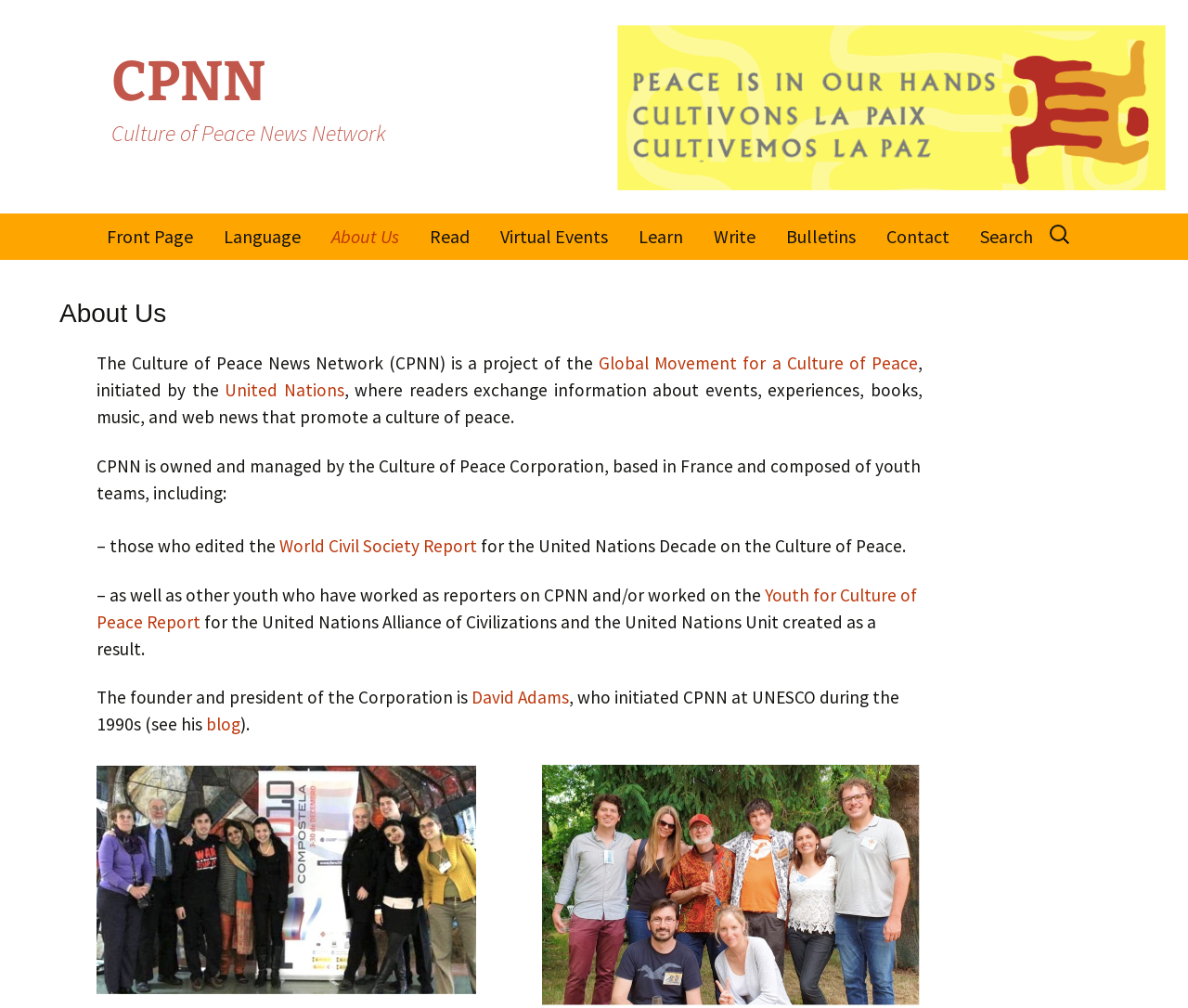What is the language of the webpage?
Look at the image and provide a short answer using one word or a phrase.

English